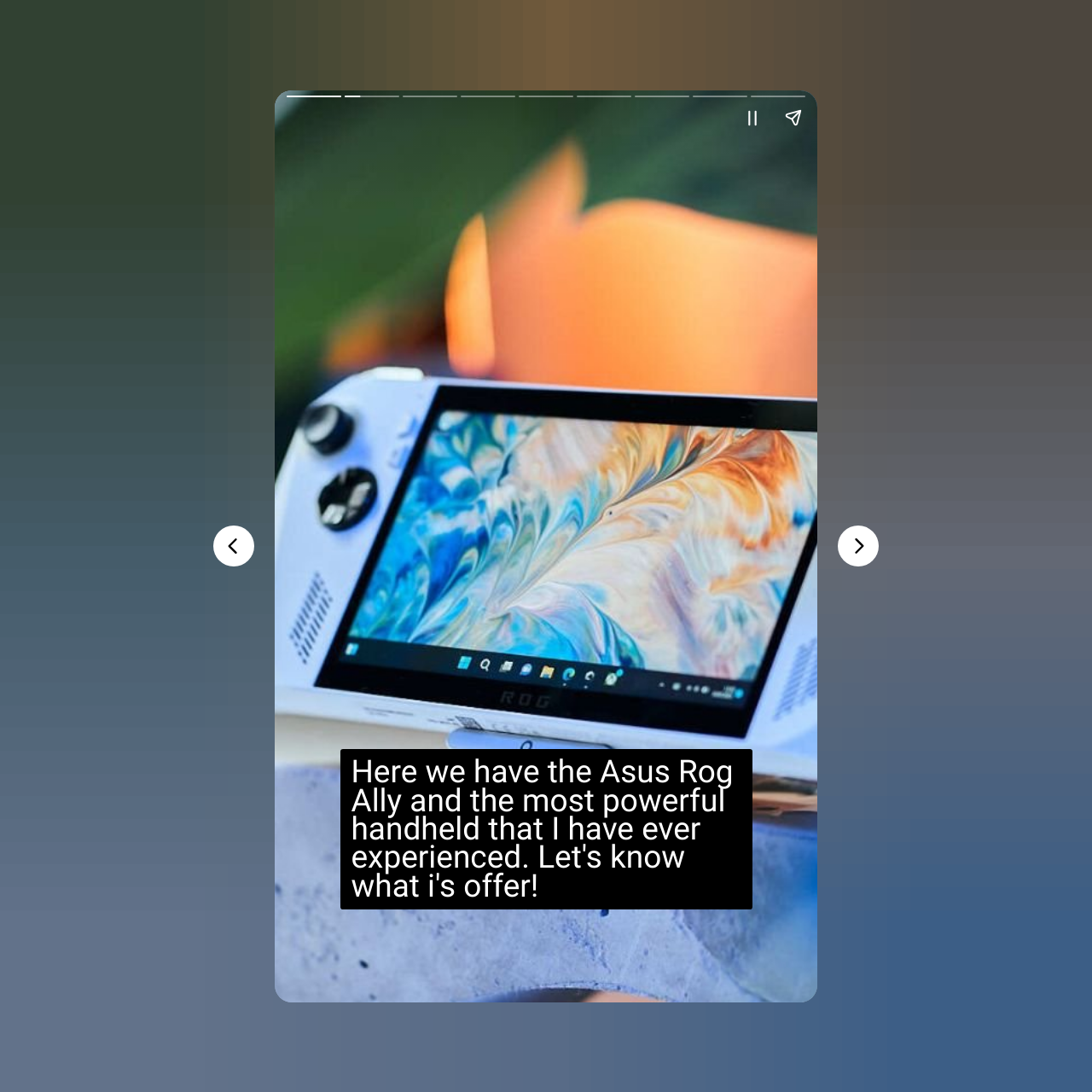Is the canvas element taking up the full screen?
Look at the webpage screenshot and answer the question with a detailed explanation.

The canvas element has a bounding box with coordinates [0.0, 0.0, 1.0, 1.0], which indicates that it is taking up the full screen, covering the entire area of the webpage.